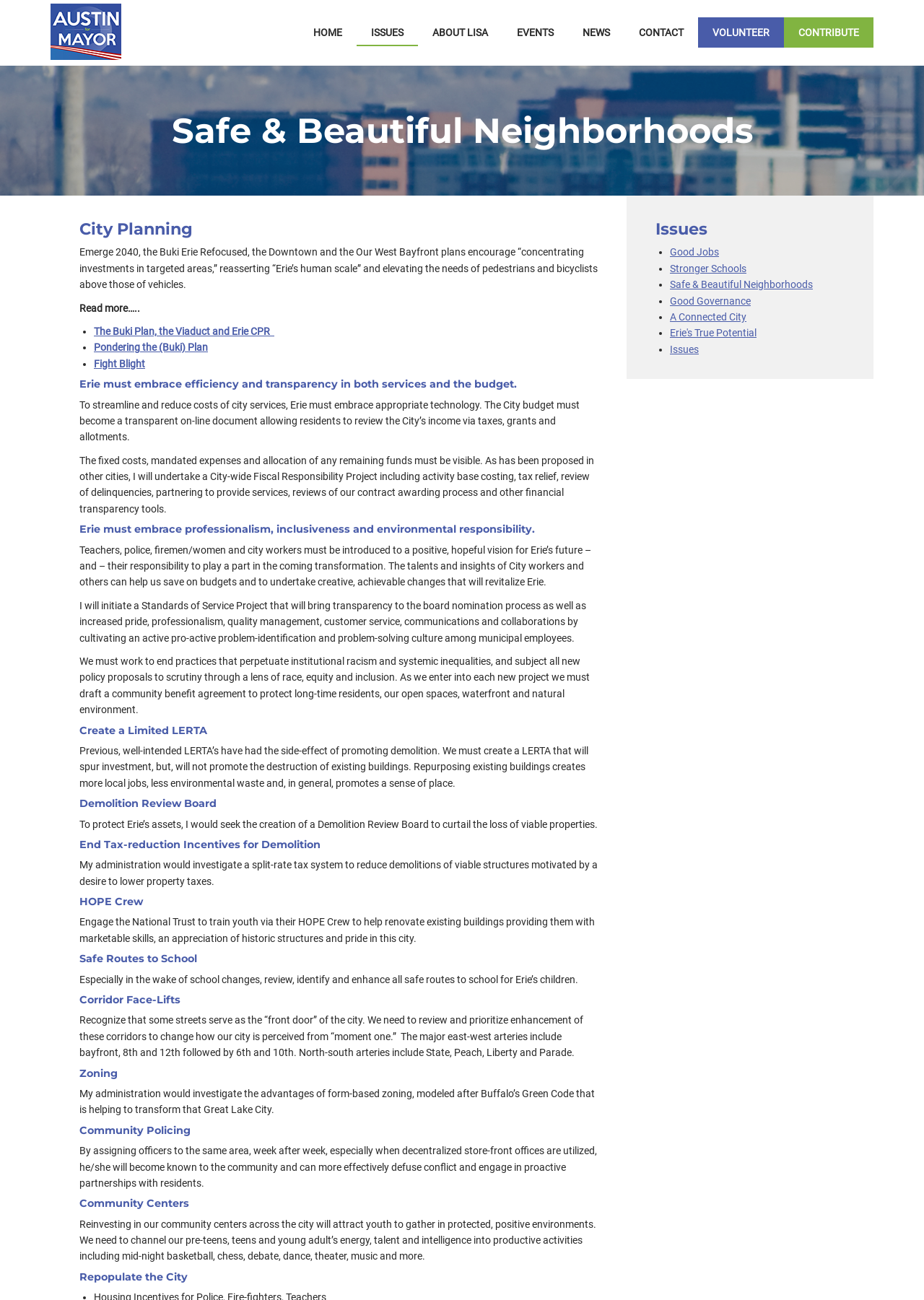Determine the bounding box coordinates of the UI element that matches the following description: "Good Governance". The coordinates should be four float numbers between 0 and 1 in the format [left, top, right, bottom].

[0.725, 0.227, 0.812, 0.236]